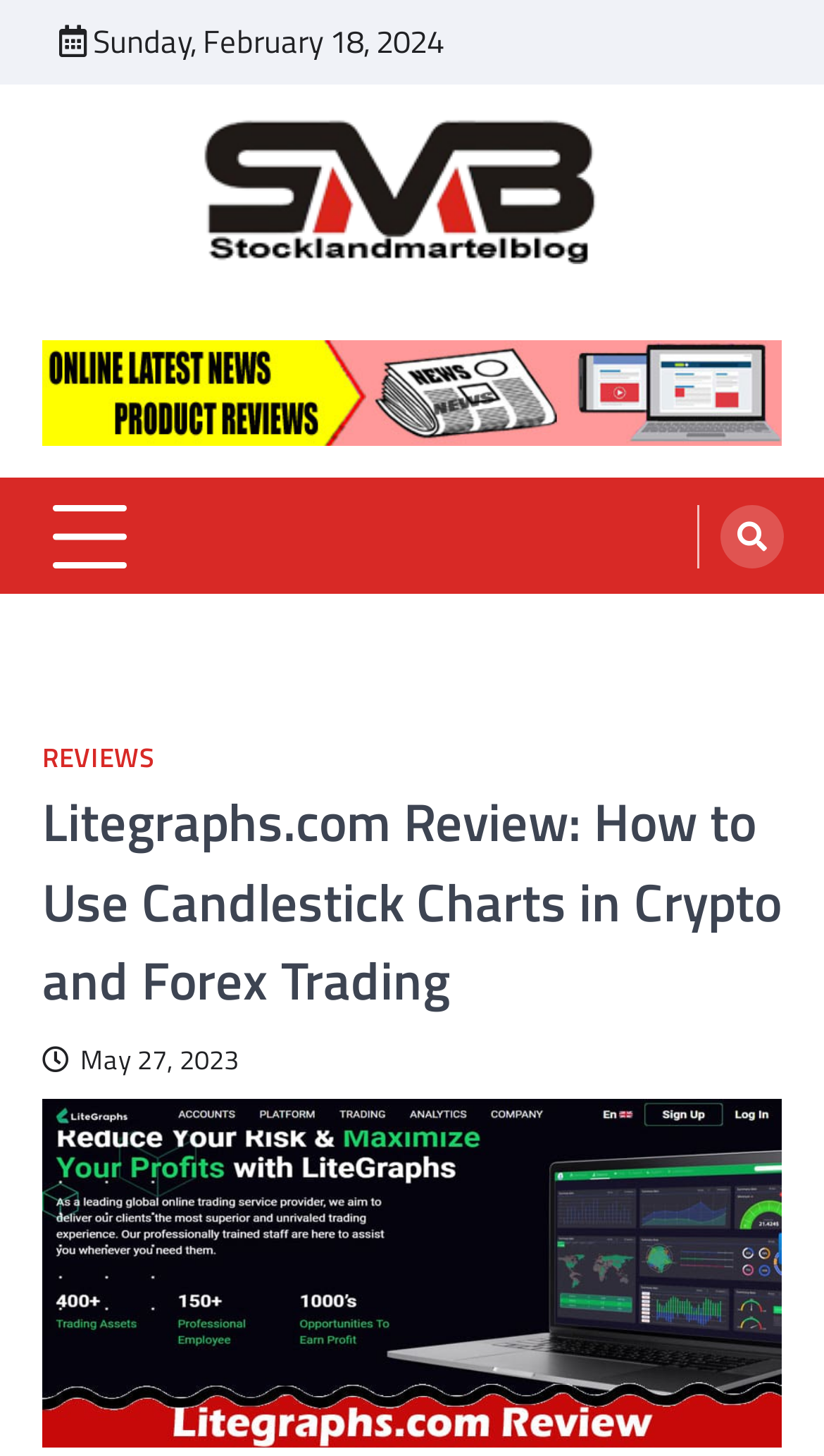What is the logo of the website?
Please provide a single word or phrase as the answer based on the screenshot.

Header Logo